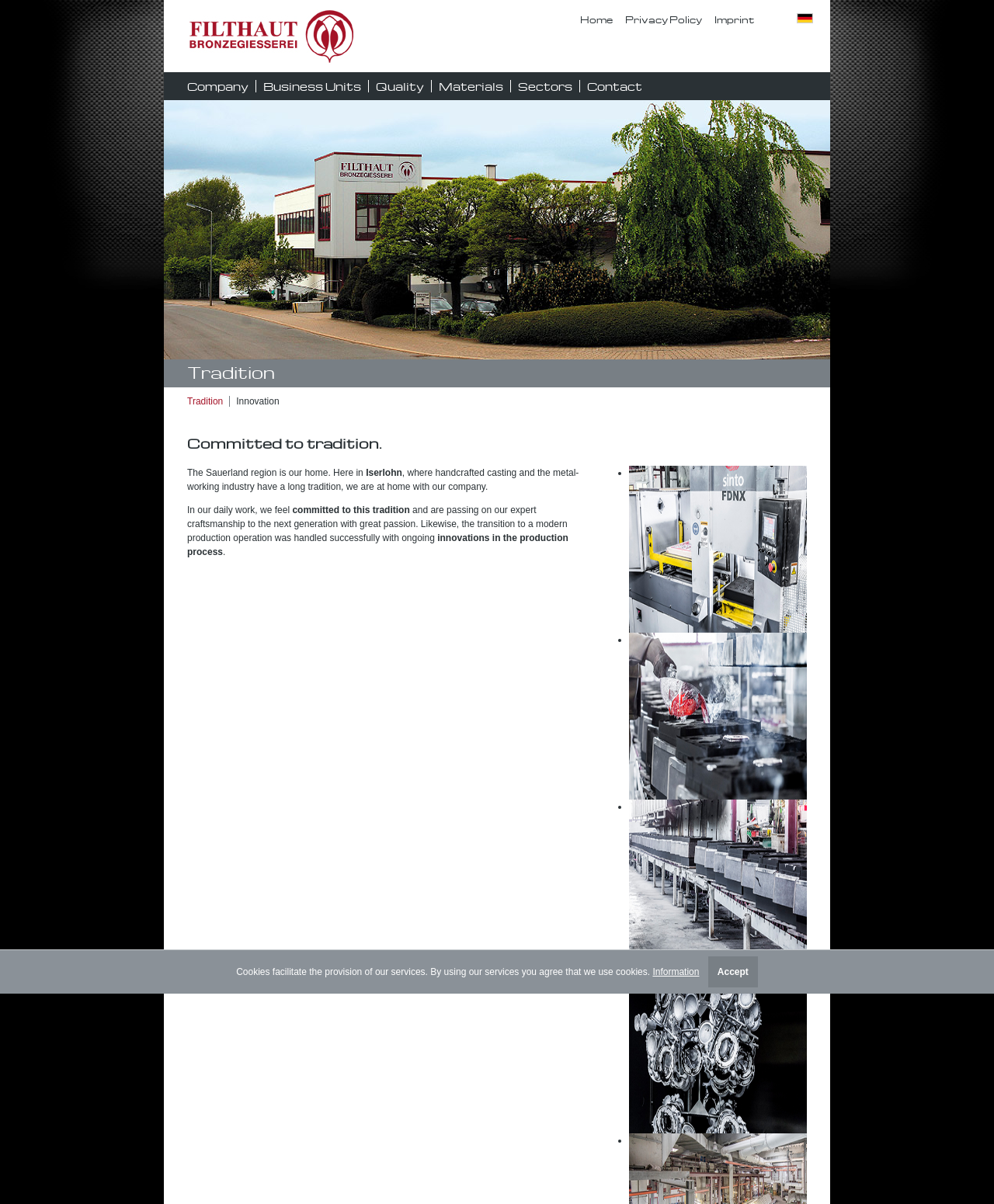Determine the bounding box coordinates of the clickable element to complete this instruction: "Go to the Home page". Provide the coordinates in the format of four float numbers between 0 and 1, [left, top, right, bottom].

[0.577, 0.008, 0.623, 0.025]